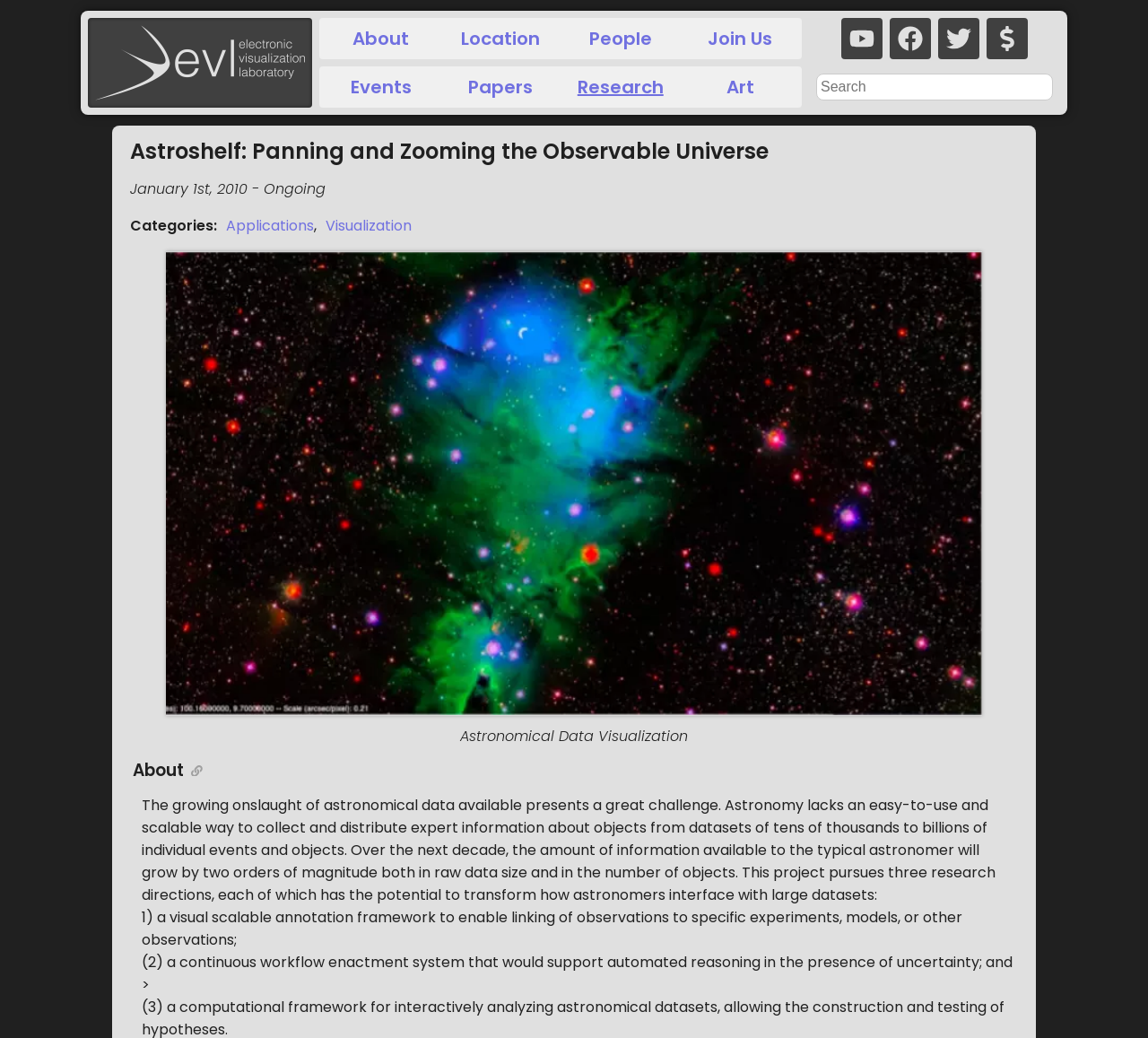Locate the bounding box coordinates of the area you need to click to fulfill this instruction: 'Visit the 'Papers' page'. The coordinates must be in the form of four float numbers ranging from 0 to 1: [left, top, right, bottom].

[0.386, 0.067, 0.487, 0.1]